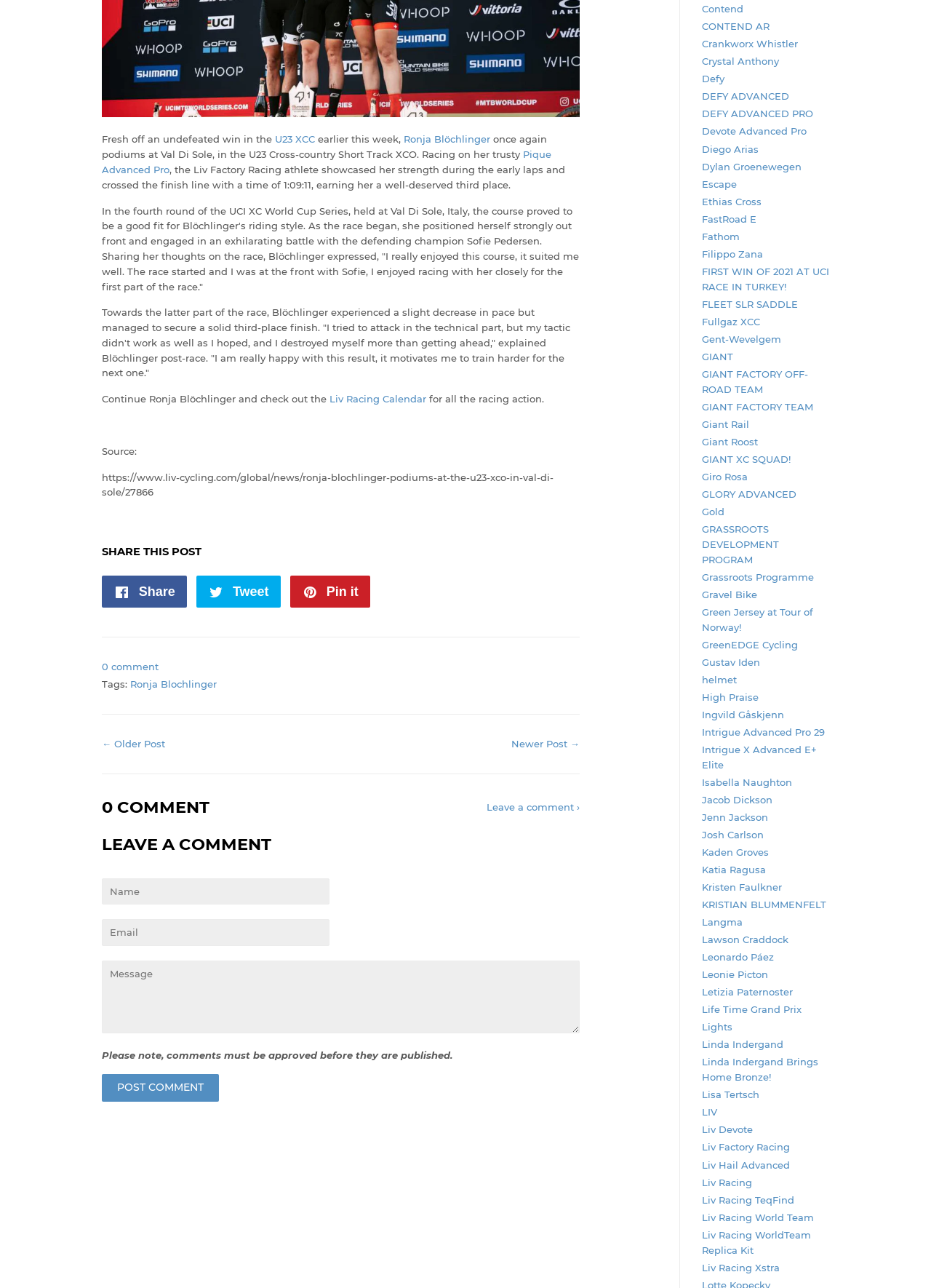What is the type of bike used by Ronja Blöchlinger?
Answer the question with as much detail as possible.

The article mentions that Ronja Blöchlinger was racing on her trusty Pique Advanced Pro, which is the type of bike she used.